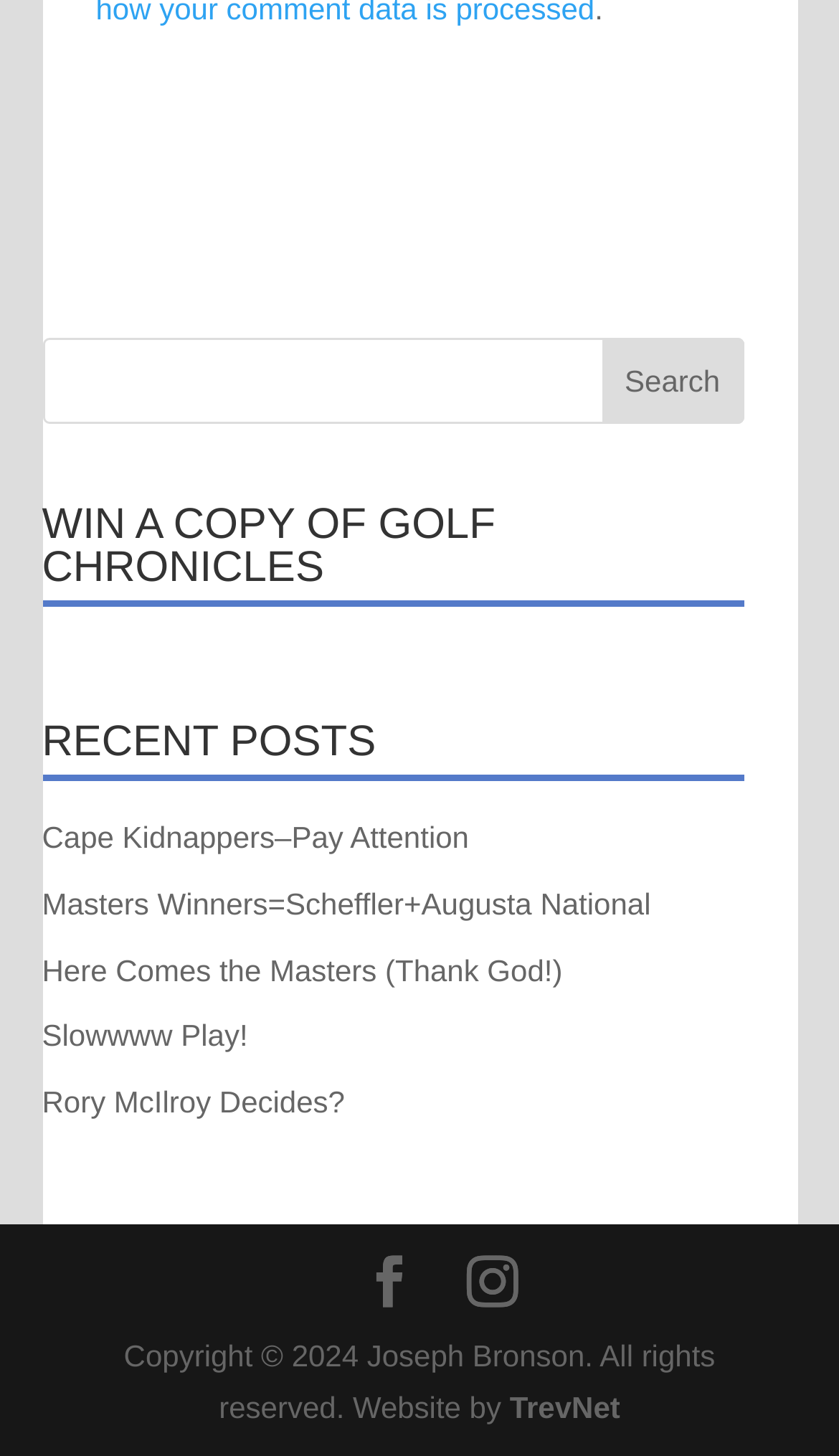Please find the bounding box for the UI element described by: "Bulkamid Incident Form (OUS)".

None